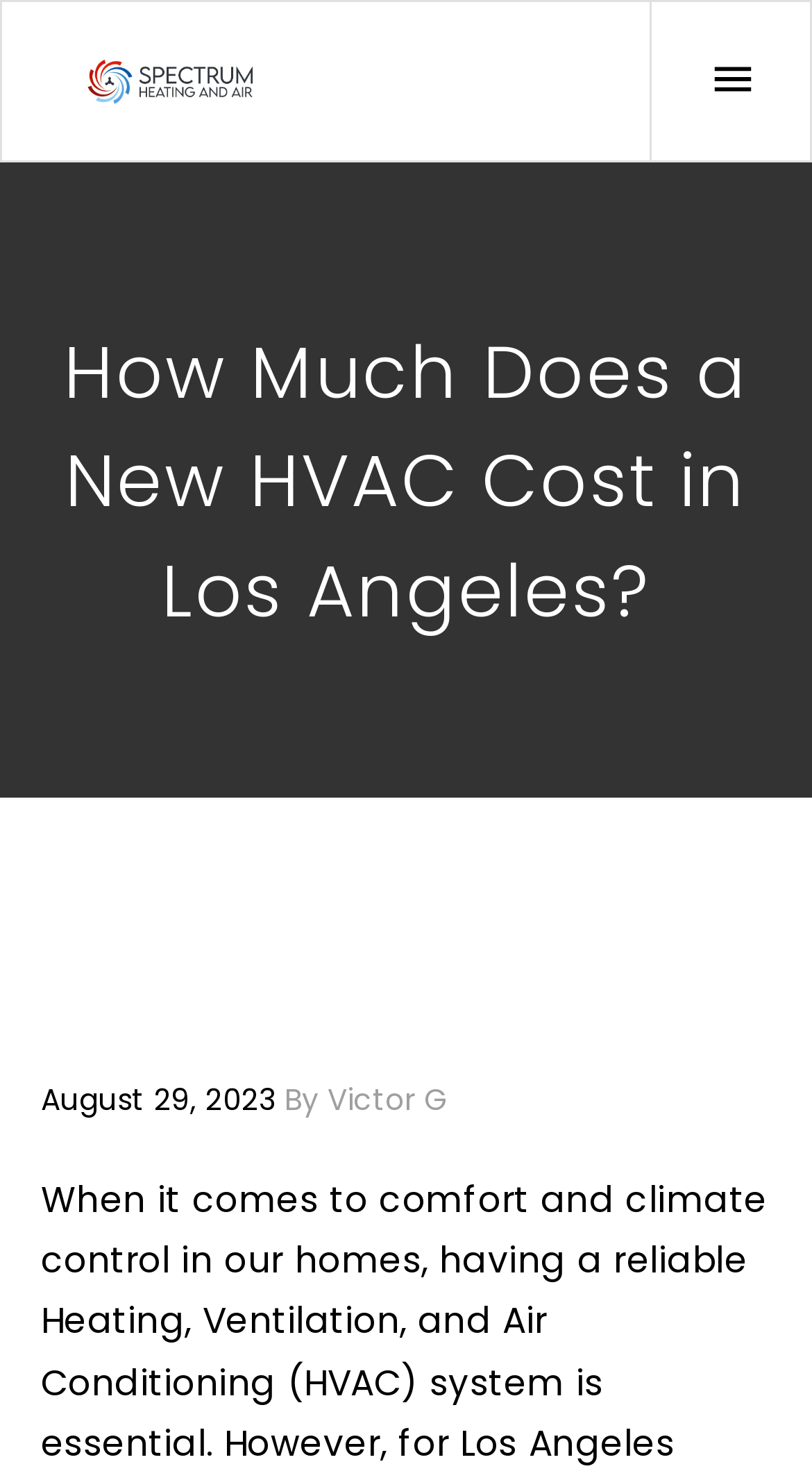Calculate the bounding box coordinates for the UI element based on the following description: "Victor G". Ensure the coordinates are four float numbers between 0 and 1, i.e., [left, top, right, bottom].

[0.404, 0.733, 0.551, 0.762]